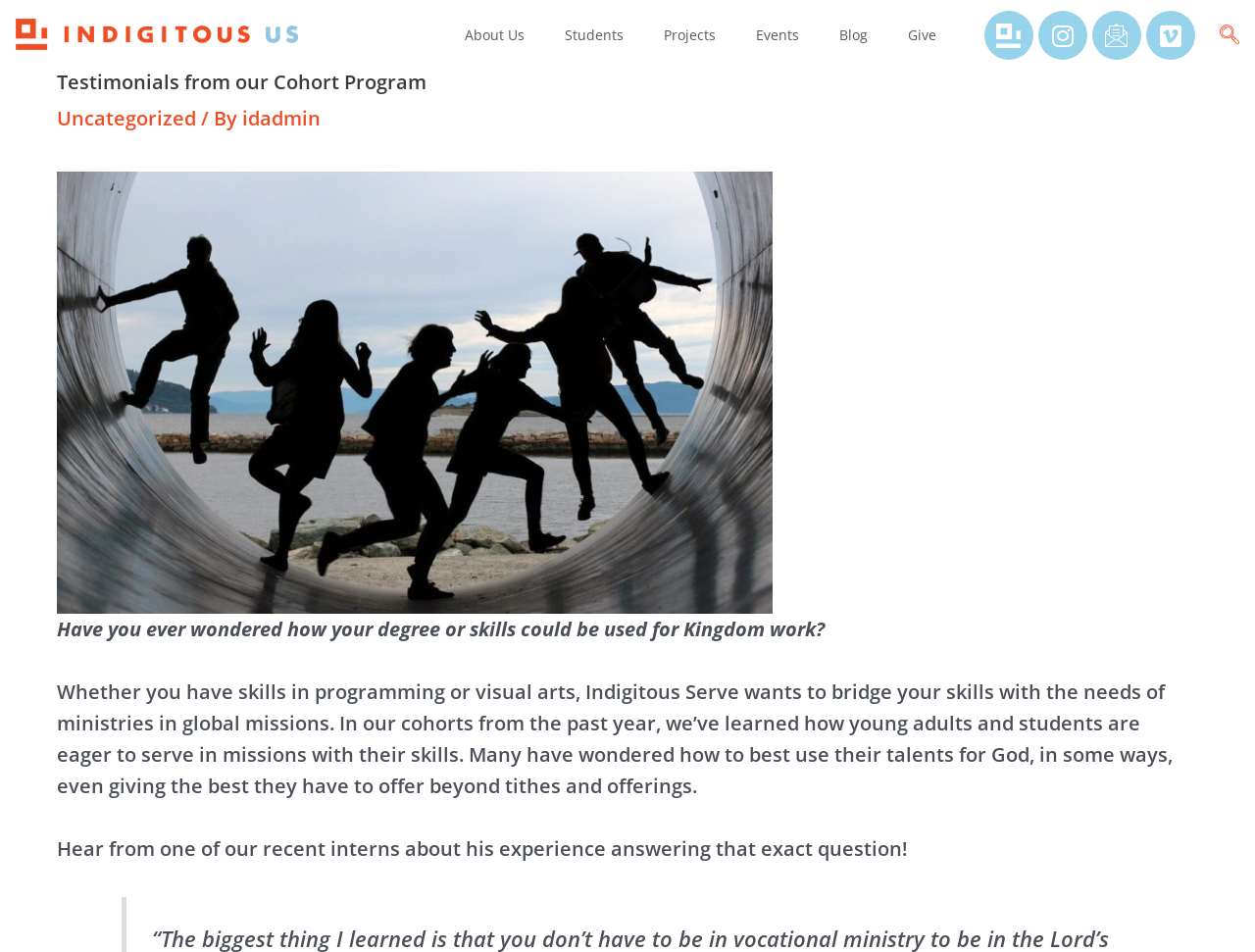Provide a brief response to the question below using one word or phrase:
What is the topic of the webpage?

Indigitous Cohort Program